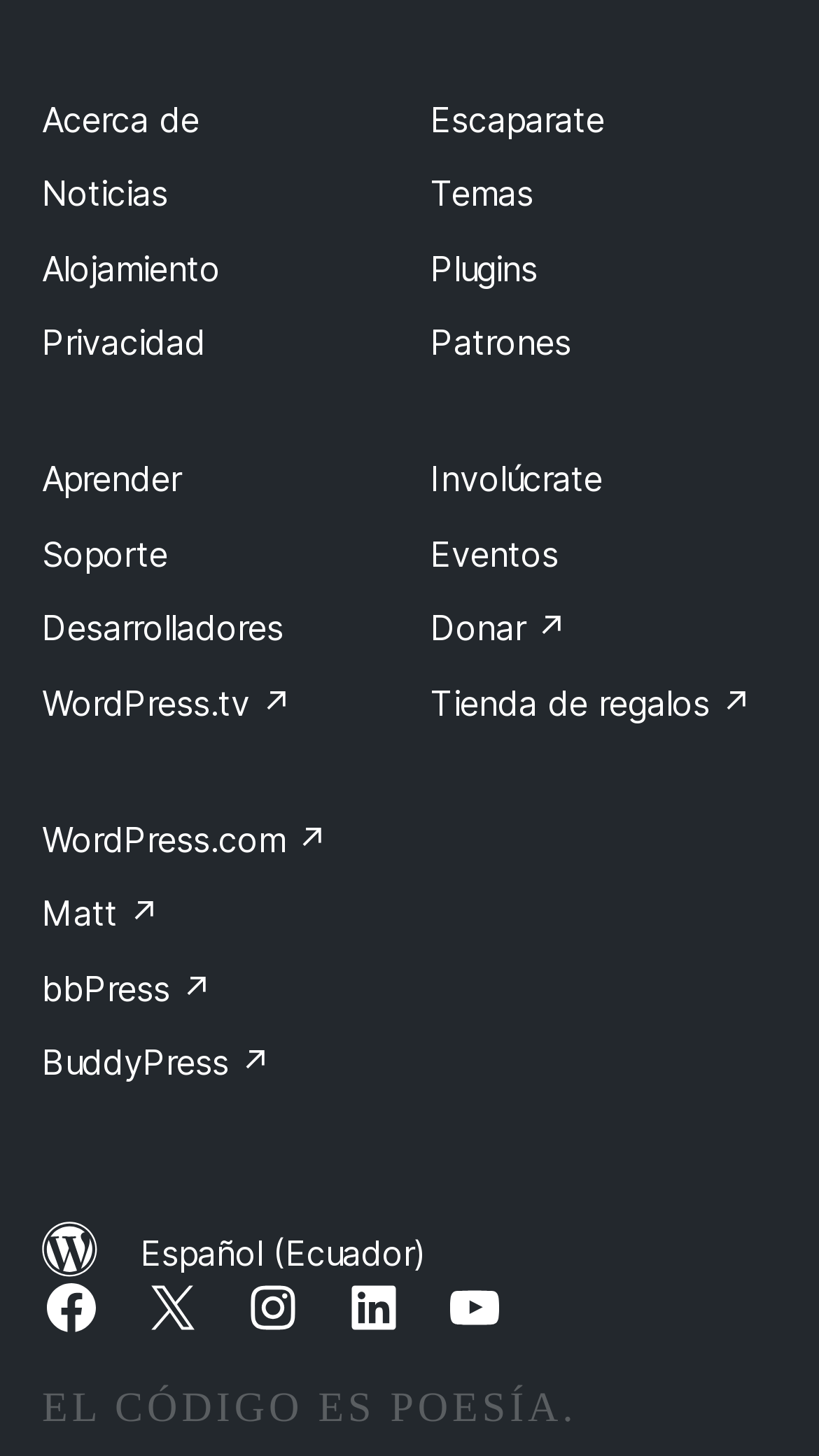Determine the bounding box coordinates of the section I need to click to execute the following instruction: "Check out the WordPress.tv channel". Provide the coordinates as four float numbers between 0 and 1, i.e., [left, top, right, bottom].

[0.051, 0.468, 0.356, 0.497]